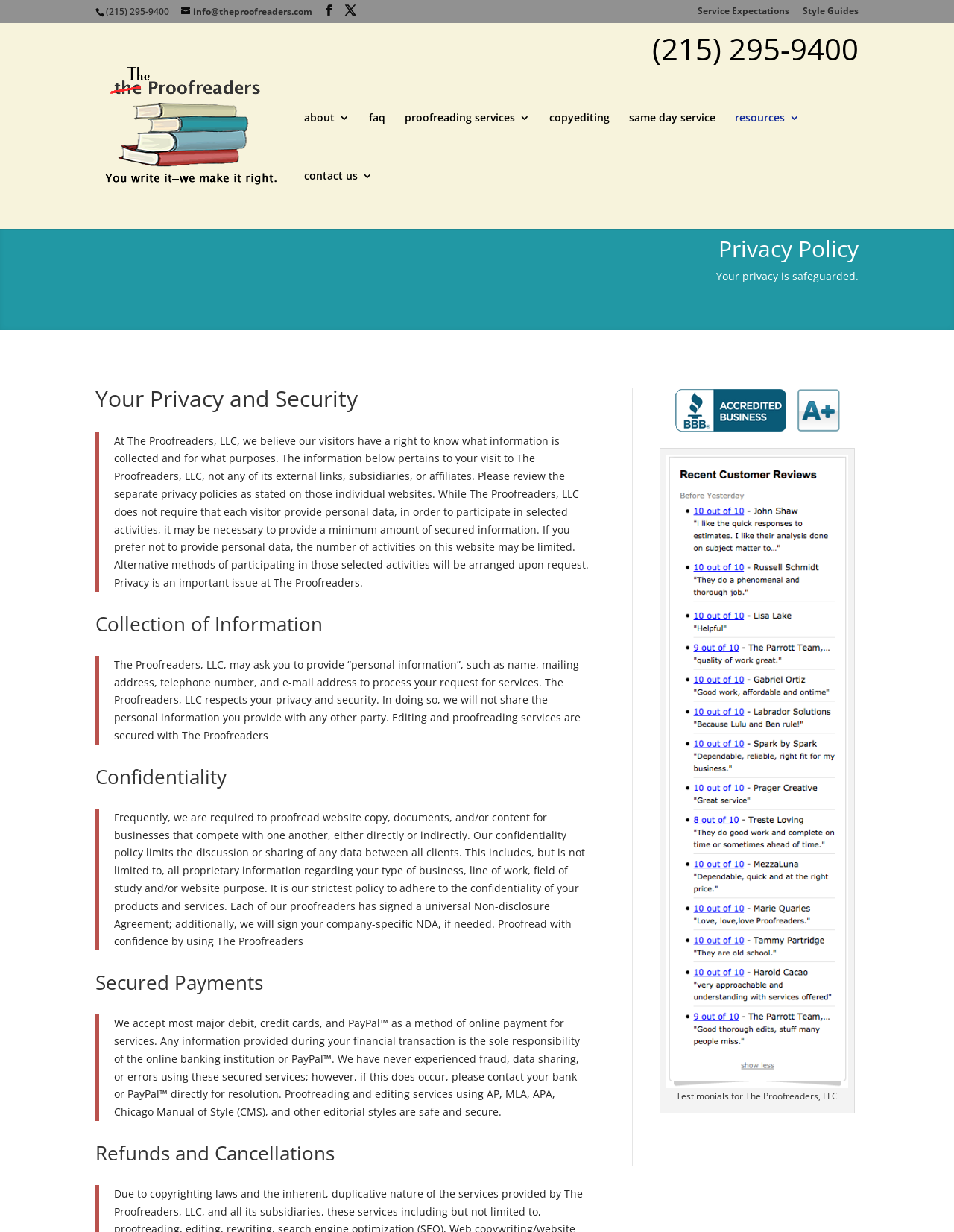Determine the bounding box coordinates of the section to be clicked to follow the instruction: "Click the 'faq' link". The coordinates should be given as four float numbers between 0 and 1, formatted as [left, top, right, bottom].

[0.387, 0.091, 0.404, 0.139]